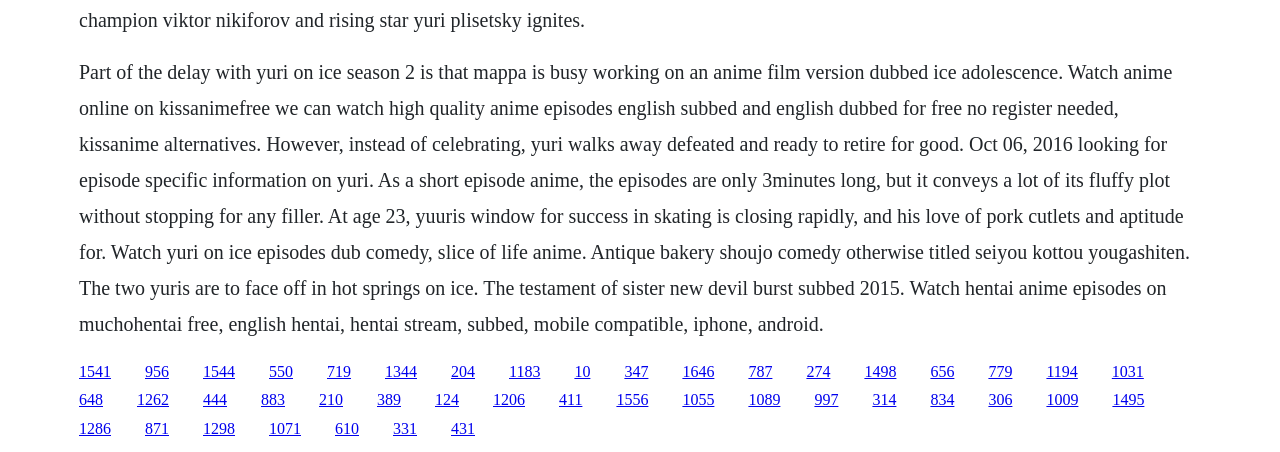Respond with a single word or phrase:
What is the alternative to KissAnime mentioned on the webpage?

Kissanimefree